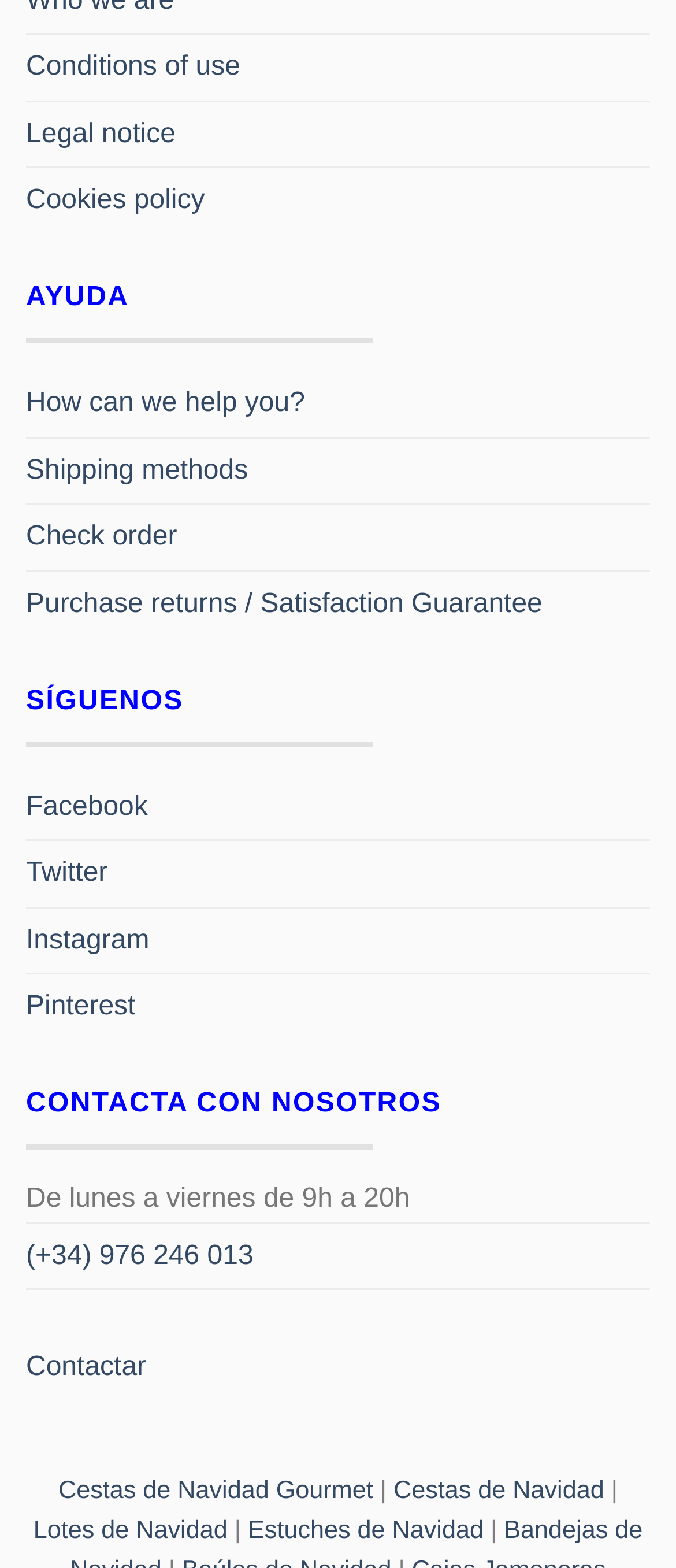How many social media links are there?
Look at the image and answer with only one word or phrase.

4